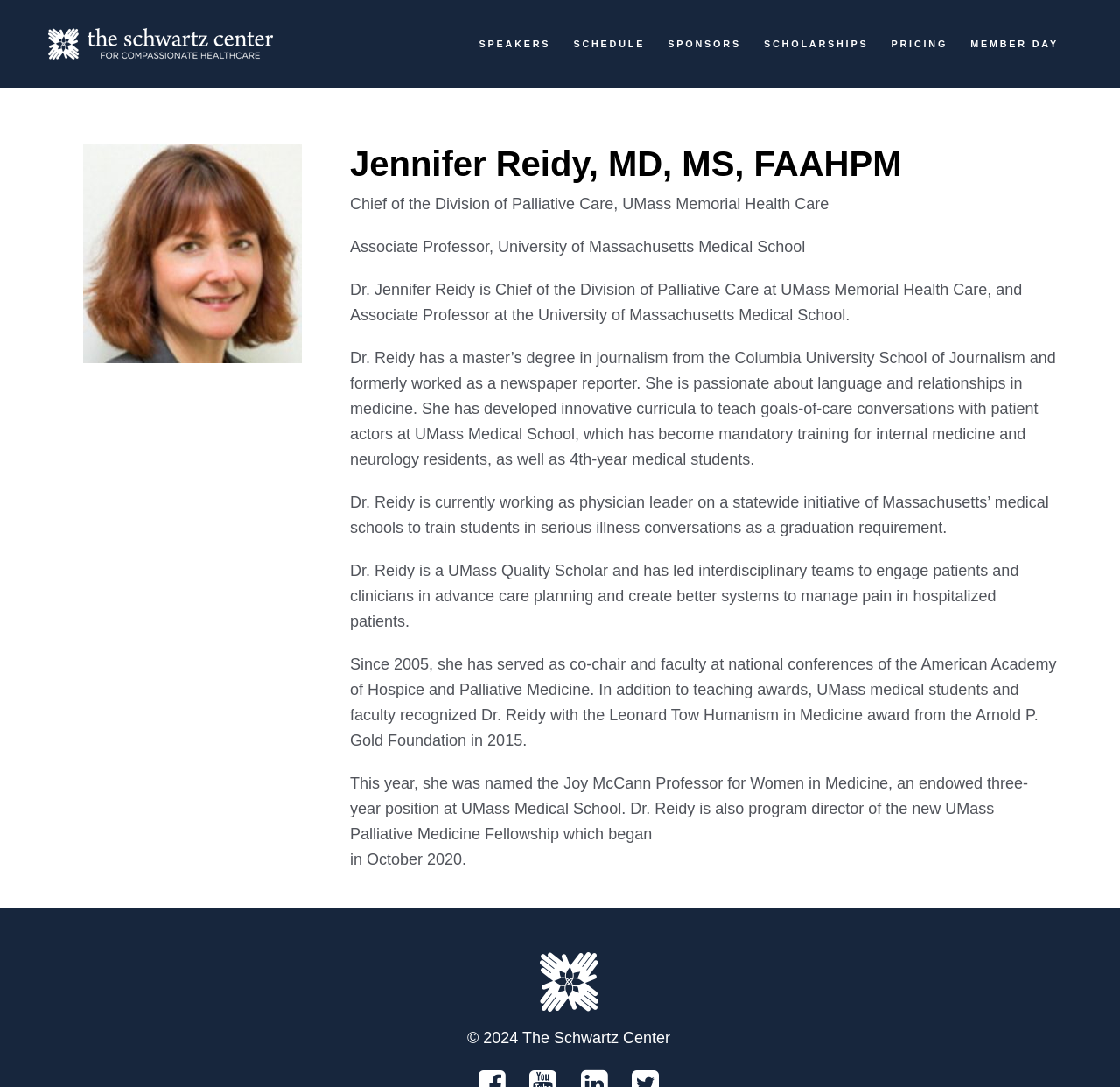What is Dr. Jennifer Reidy's profession?
Answer the question in a detailed and comprehensive manner.

Based on the webpage, Dr. Jennifer Reidy is described as Chief of the Division of Palliative Care at UMass Memorial Health Care, and Associate Professor at the University of Massachusetts Medical School, indicating that she is a physician.